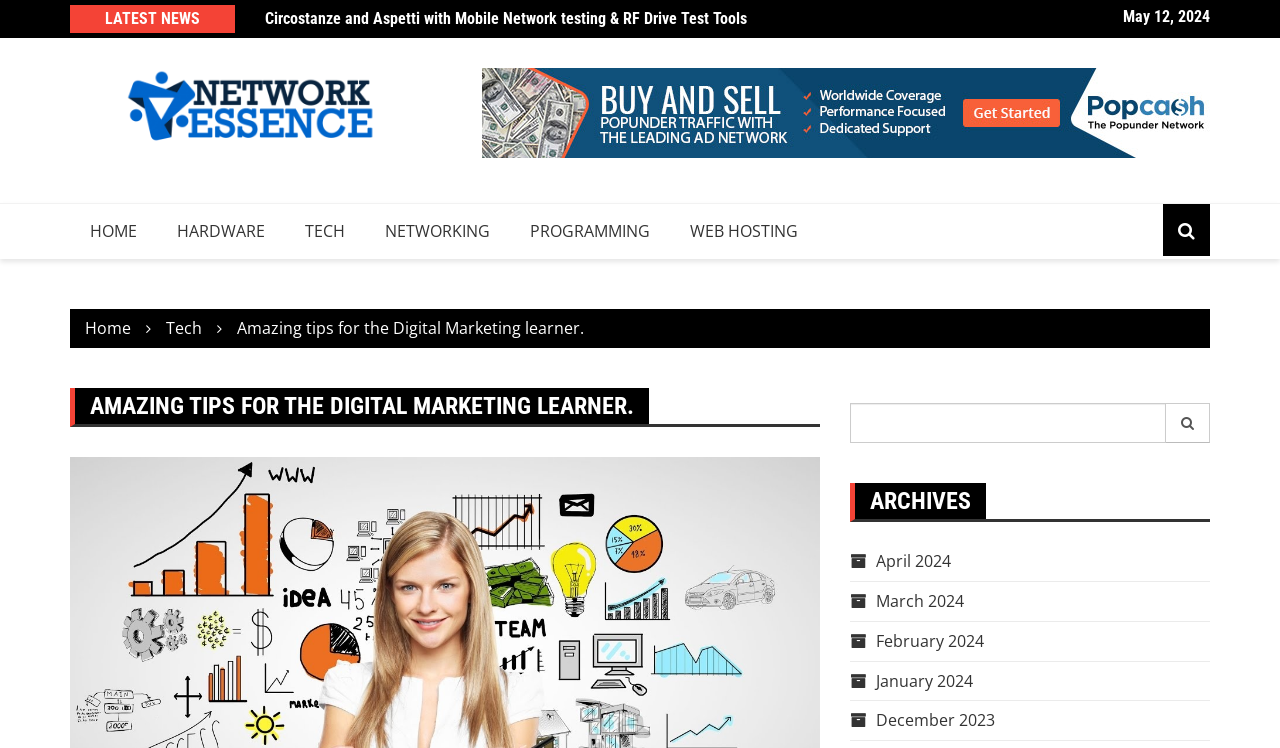What is the date of the heading 'LATEST NEWS'?
Based on the image, respond with a single word or phrase.

May 12, 2024